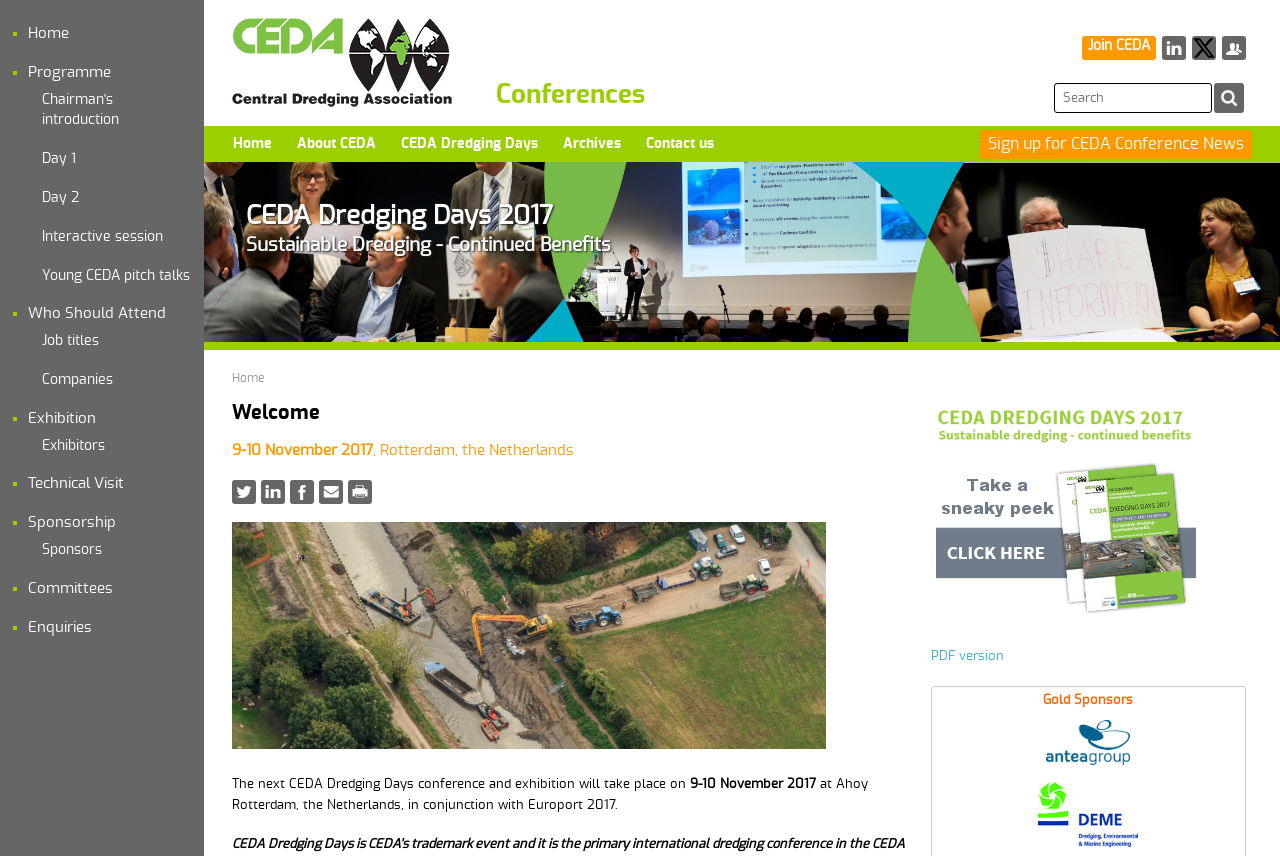Identify the bounding box coordinates for the region of the element that should be clicked to carry out the instruction: "Check Twitter". The bounding box coordinates should be four float numbers between 0 and 1, i.e., [left, top, right, bottom].

[0.181, 0.561, 0.209, 0.589]